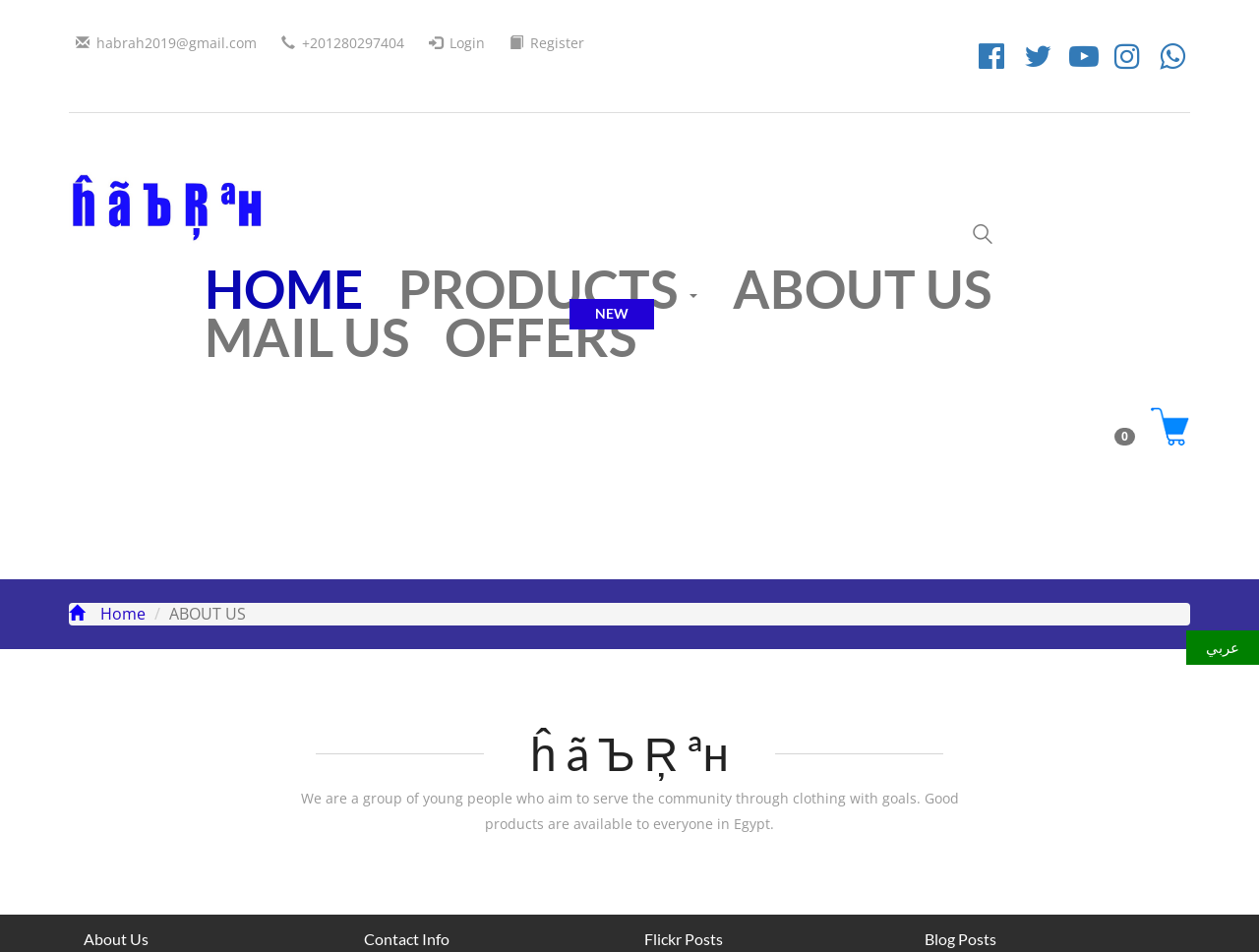Can you identify the bounding box coordinates of the clickable region needed to carry out this instruction: 'Go to JOB OFFERS'? The coordinates should be four float numbers within the range of 0 to 1, stated as [left, top, right, bottom].

None